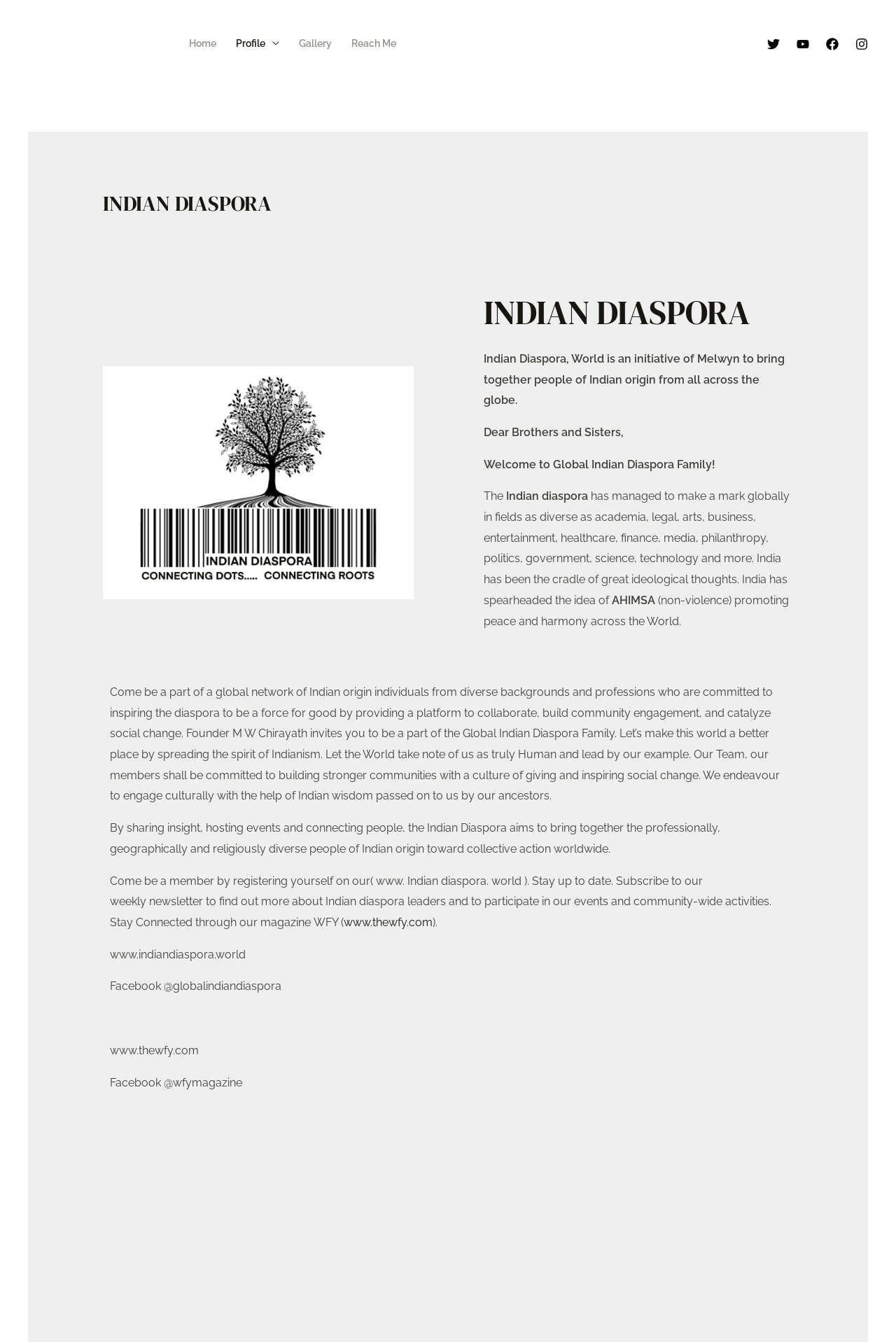Please identify the bounding box coordinates of the area that needs to be clicked to follow this instruction: "Subscribe to the weekly newsletter".

[0.122, 0.651, 0.864, 0.692]